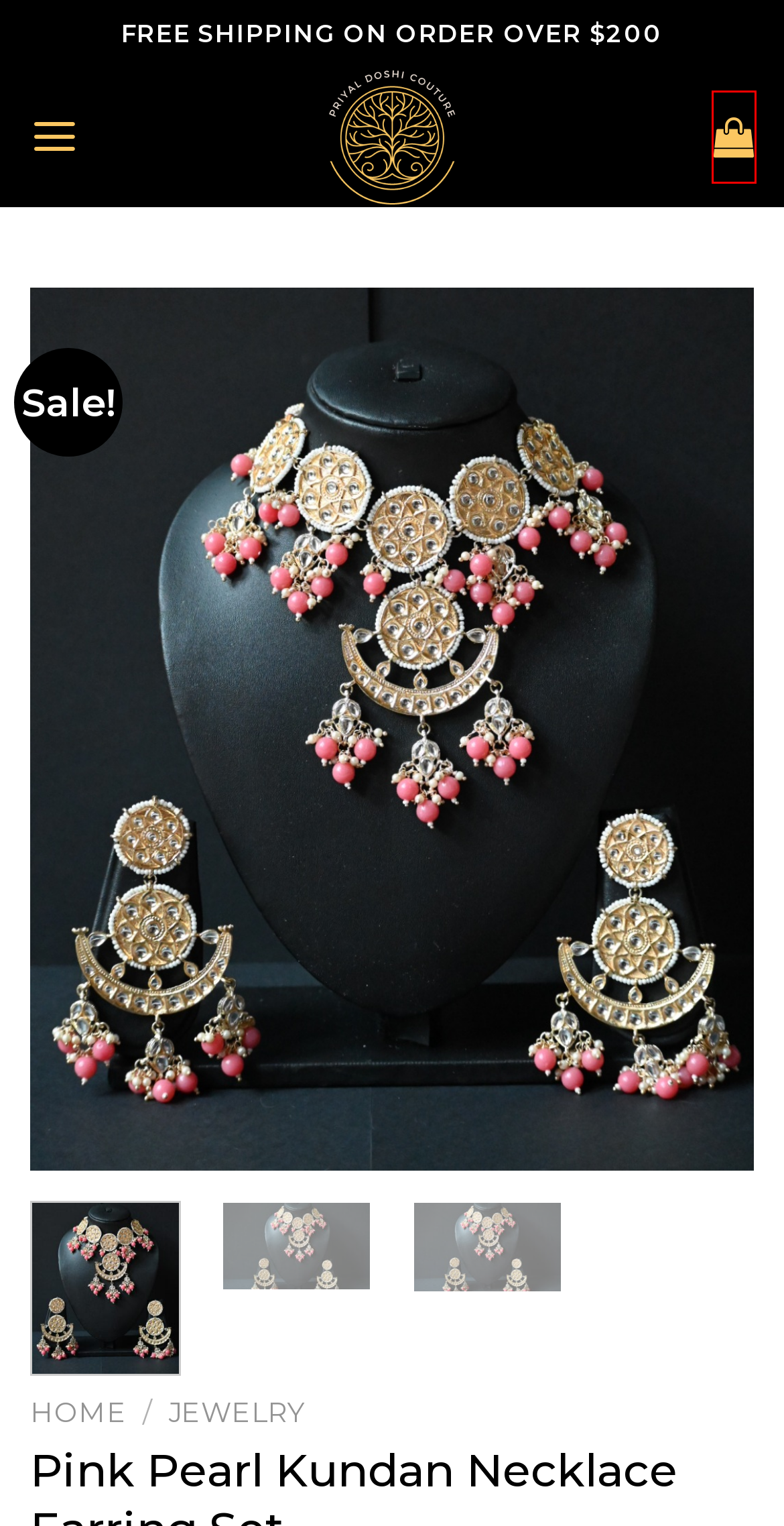Analyze the screenshot of a webpage with a red bounding box and select the webpage description that most accurately describes the new page resulting from clicking the element inside the red box. Here are the candidates:
A. Crop Top Palazzo with Long Jacket - Bottle Green | priyaldoshicouture
B. Jewelry Archives | priyaldoshicouture
C. Kundan Earring Tika Set - Red | priyaldoshicouture
D. Best Luxury Wedding/Party Dresses/Bridal Wear in Georgia USA
E. Men's Ethnic Jacket | priyaldoshicouture
F. Cart | priyaldoshicouture
G. Events/Workshops Archives | priyaldoshicouture
H. Designer party wear shop in Georgia/Lehengas/Sarees near me

F